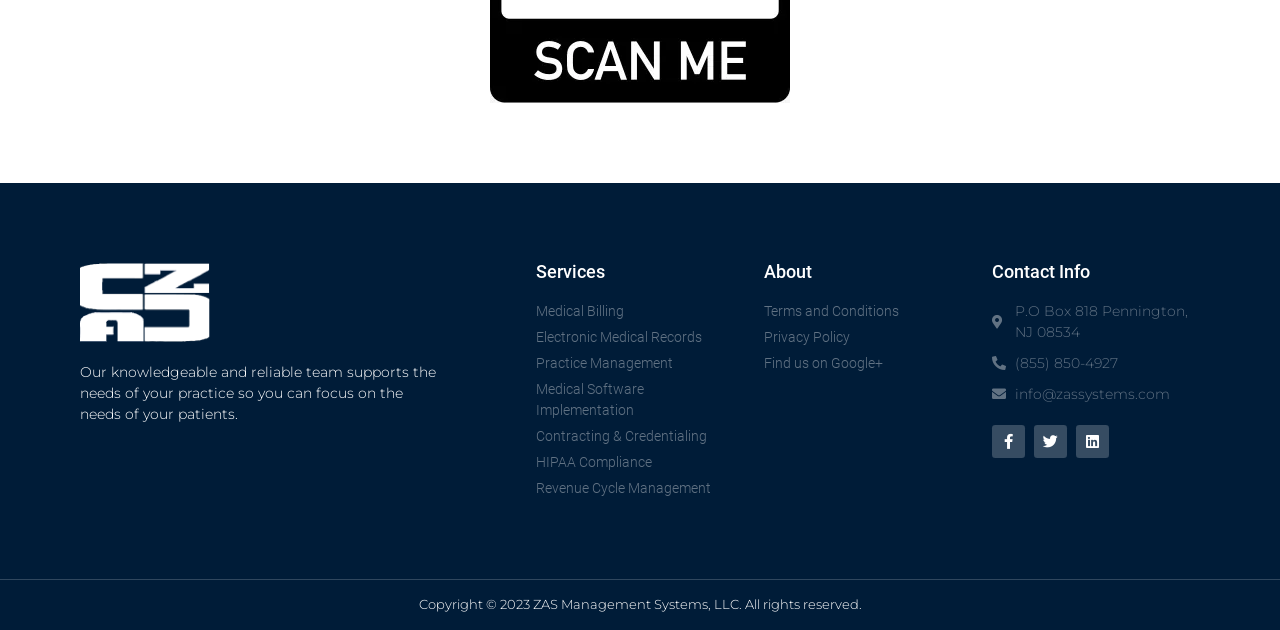What is the phone number of ZAS Management Systems?
From the image, respond using a single word or phrase.

(855) 850-4927